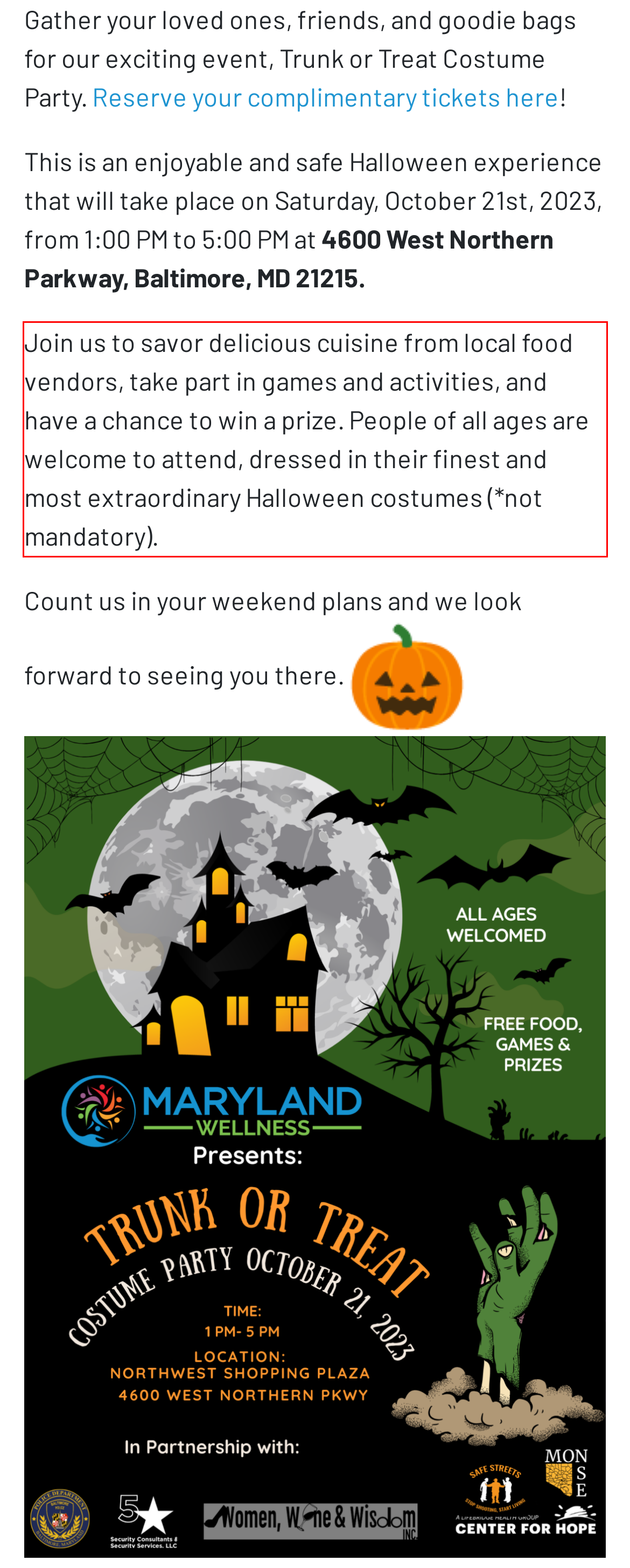Identify and extract the text within the red rectangle in the screenshot of the webpage.

Join us to savor delicious cuisine from local food vendors, take part in games and activities, and have a chance to win a prize. People of all ages are welcome to attend, dressed in their finest and most extraordinary Halloween costumes (*not mandatory).